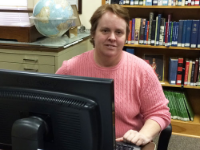Generate a detailed caption that encompasses all aspects of the image.

The image features a volunteer at the Bassett Historical Center, showcasing a warm and welcoming atmosphere. She is seated at a computer, wearing a pink sweater, and has a friendly smile, reflecting her dedication to helping visitors. In the background, shelves filled with books and a globe can be seen, highlighting the educational environment of the center. This image represents the commitment of volunteers at the Bassett Historical Center to provide assistance and support to the community, emphasizing the role of the center as a valuable resource for local history and learning.